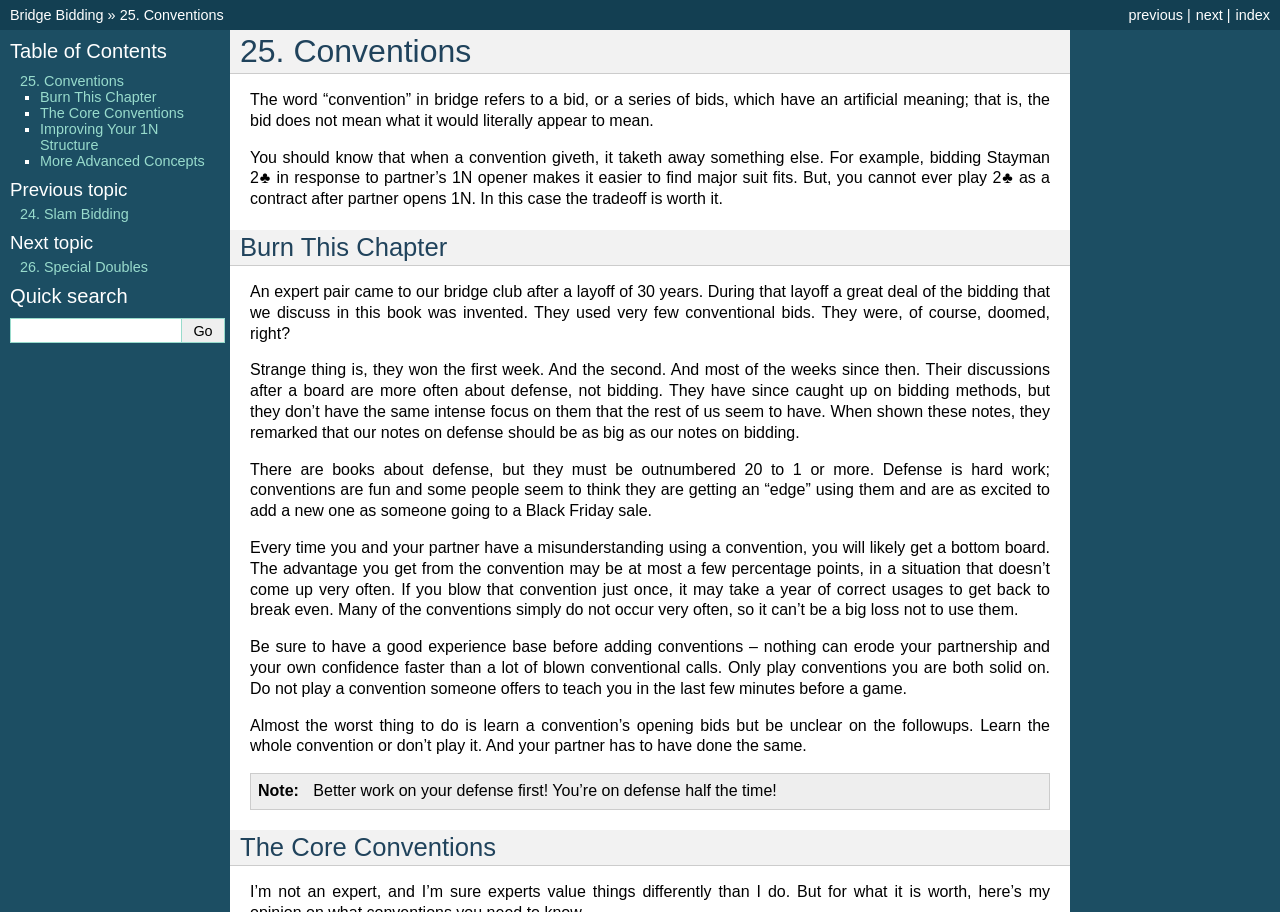Determine the bounding box coordinates for the region that must be clicked to execute the following instruction: "Browse or search for more events".

None